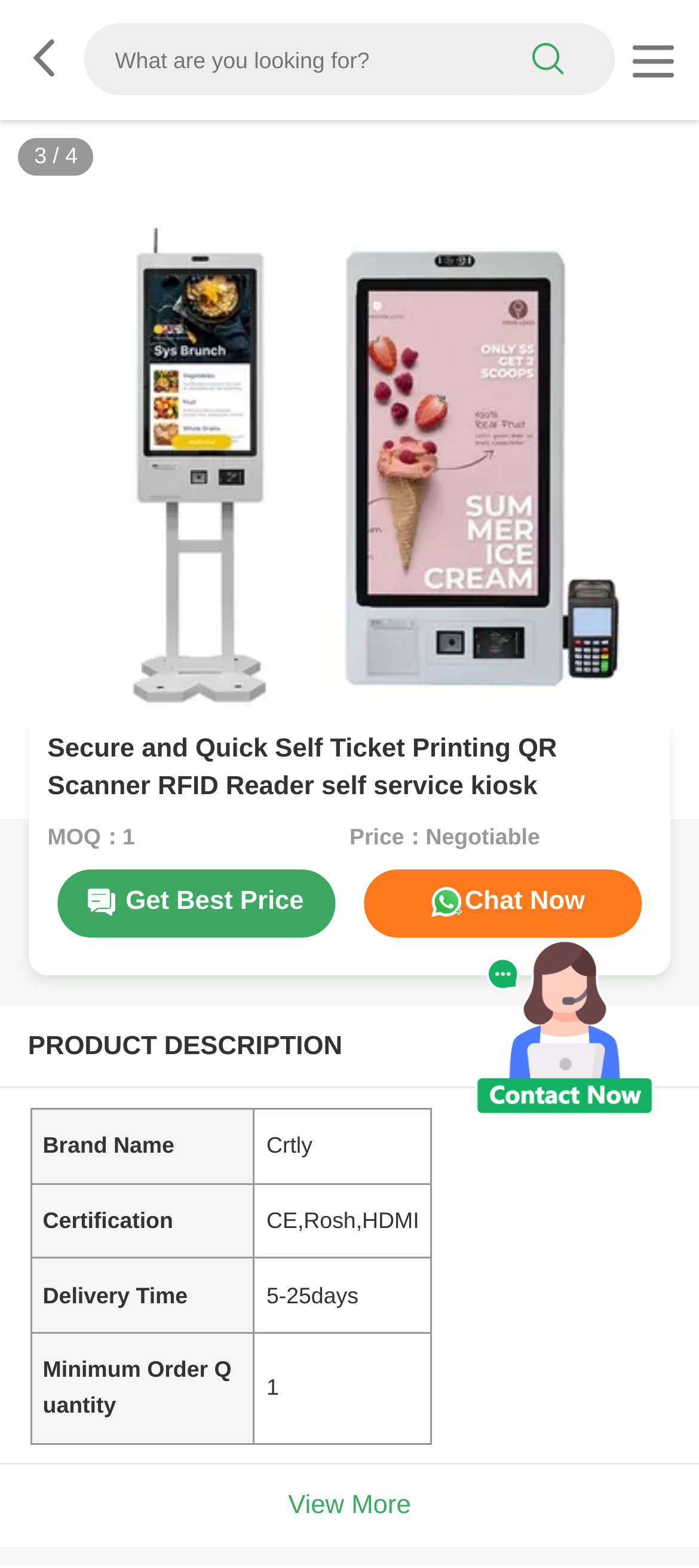Give a concise answer of one word or phrase to the question: 
What is the certification of the product?

CE, Rosh, HDMI